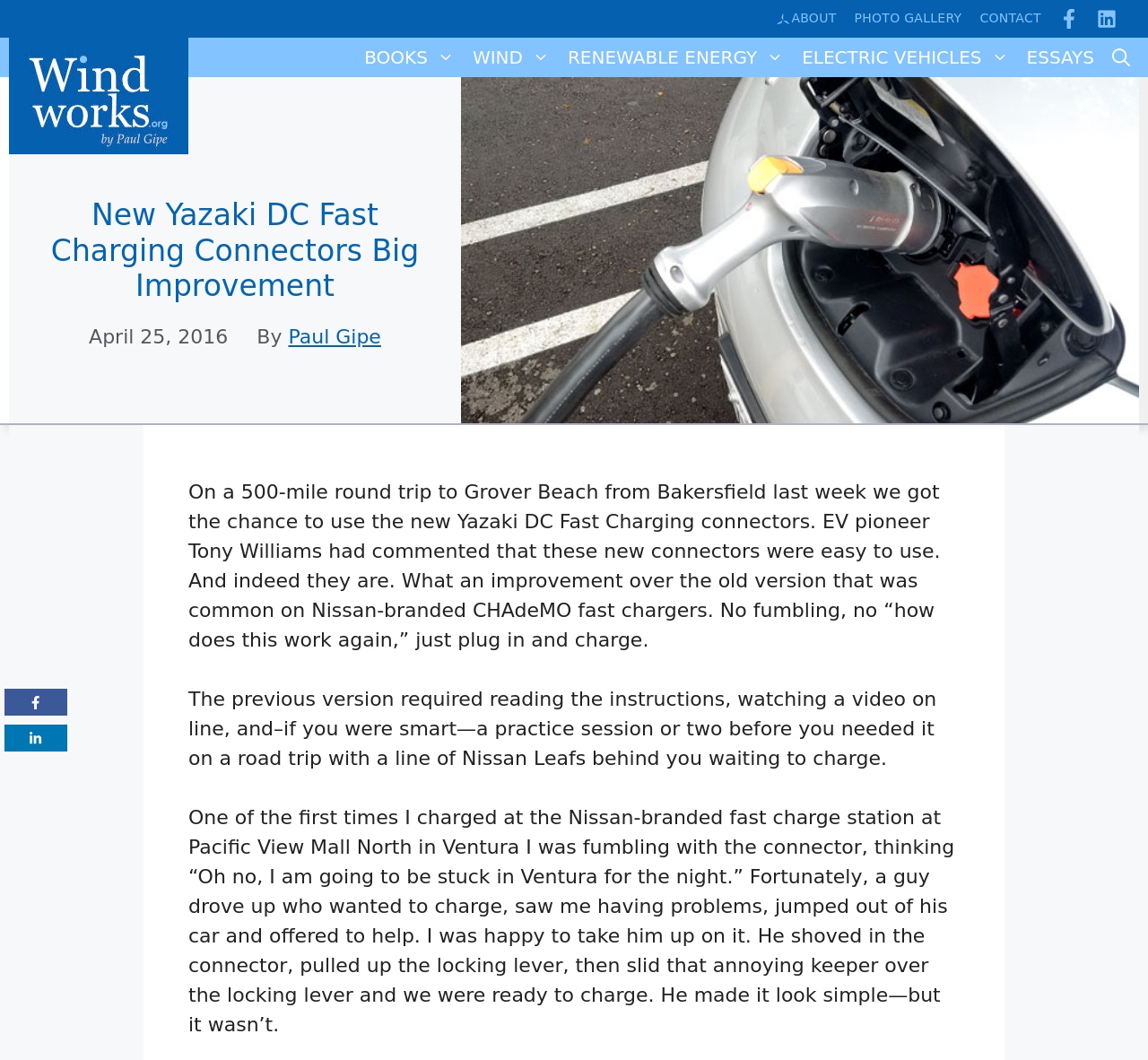Provide a one-word or short-phrase answer to the question:
Who is the author of the article?

Paul Gipe